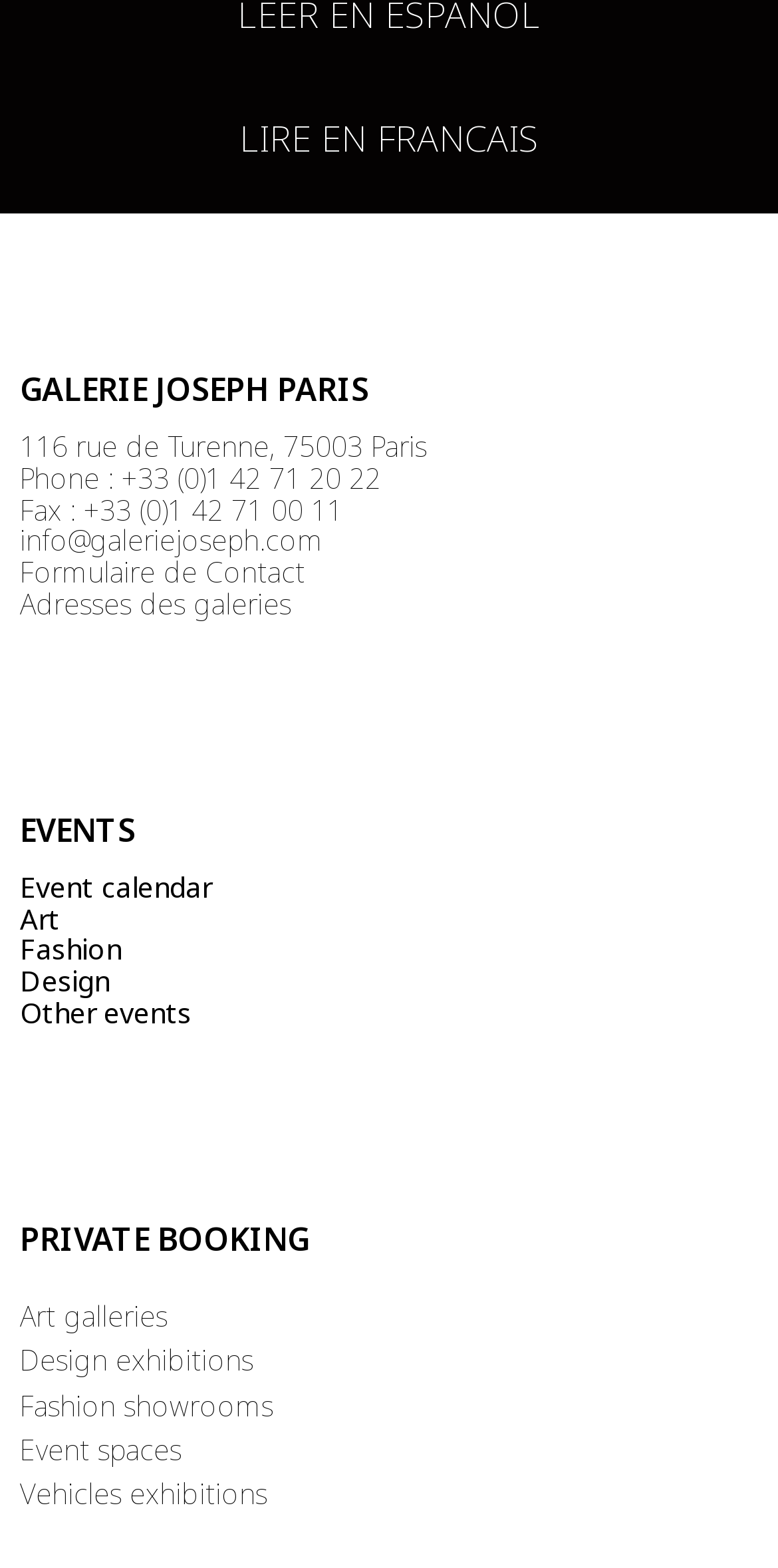How many types of events are listed on the webpage? Examine the screenshot and reply using just one word or a brief phrase.

5